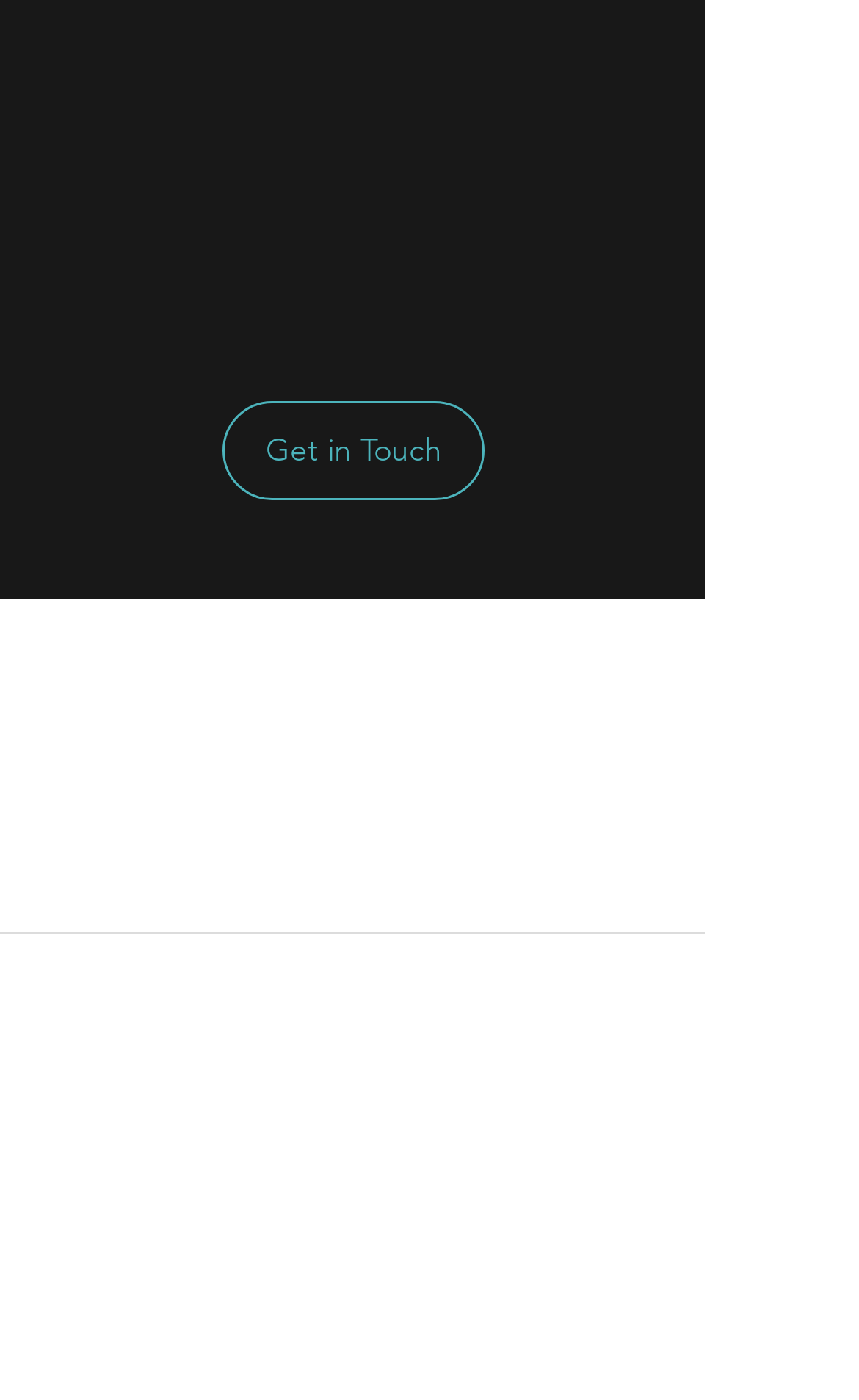Answer the question with a single word or phrase: 
What is the second policy listed on the webpage?

Privacy Policy